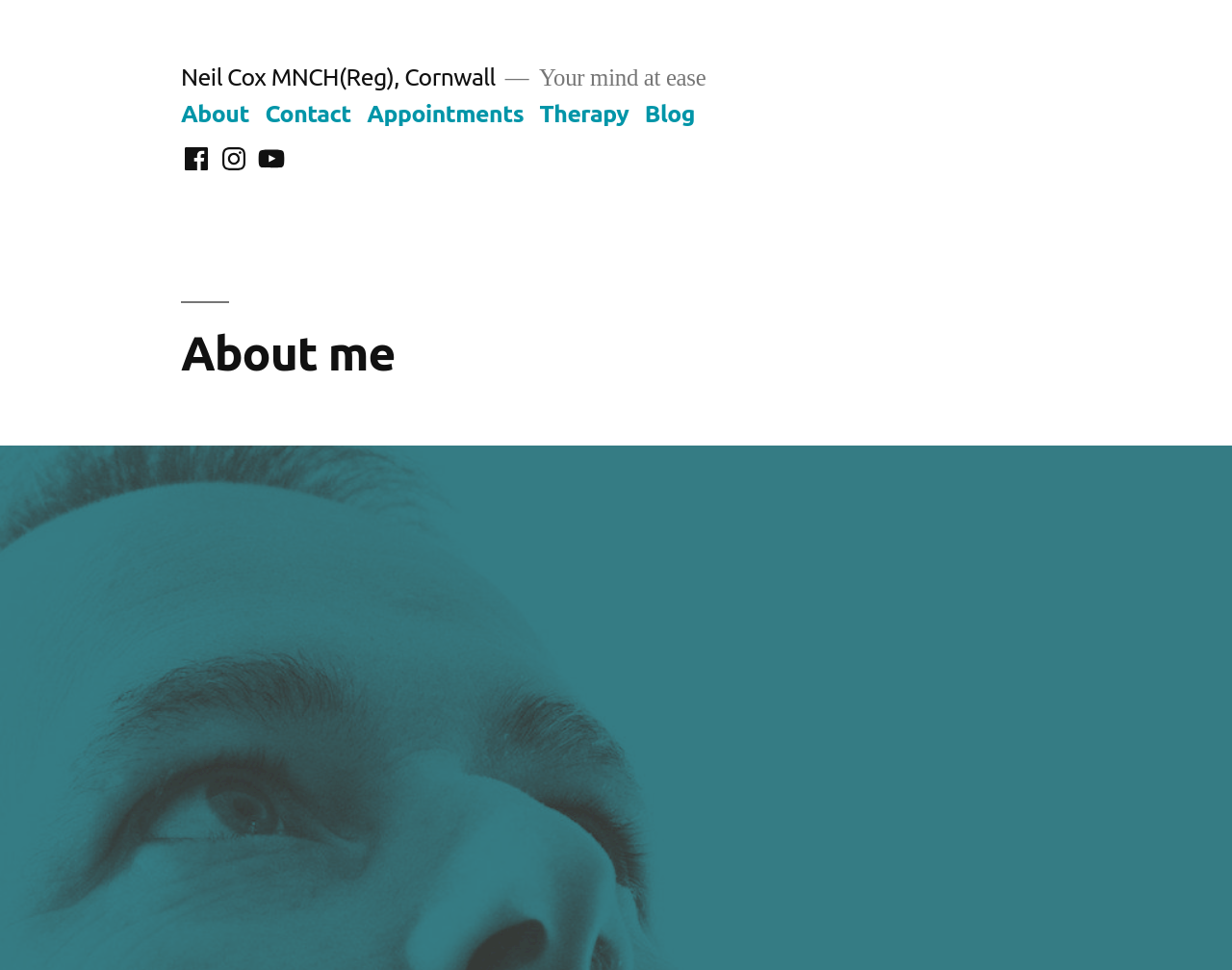Determine the bounding box coordinates of the clickable area required to perform the following instruction: "go to about page". The coordinates should be represented as four float numbers between 0 and 1: [left, top, right, bottom].

[0.147, 0.104, 0.202, 0.131]